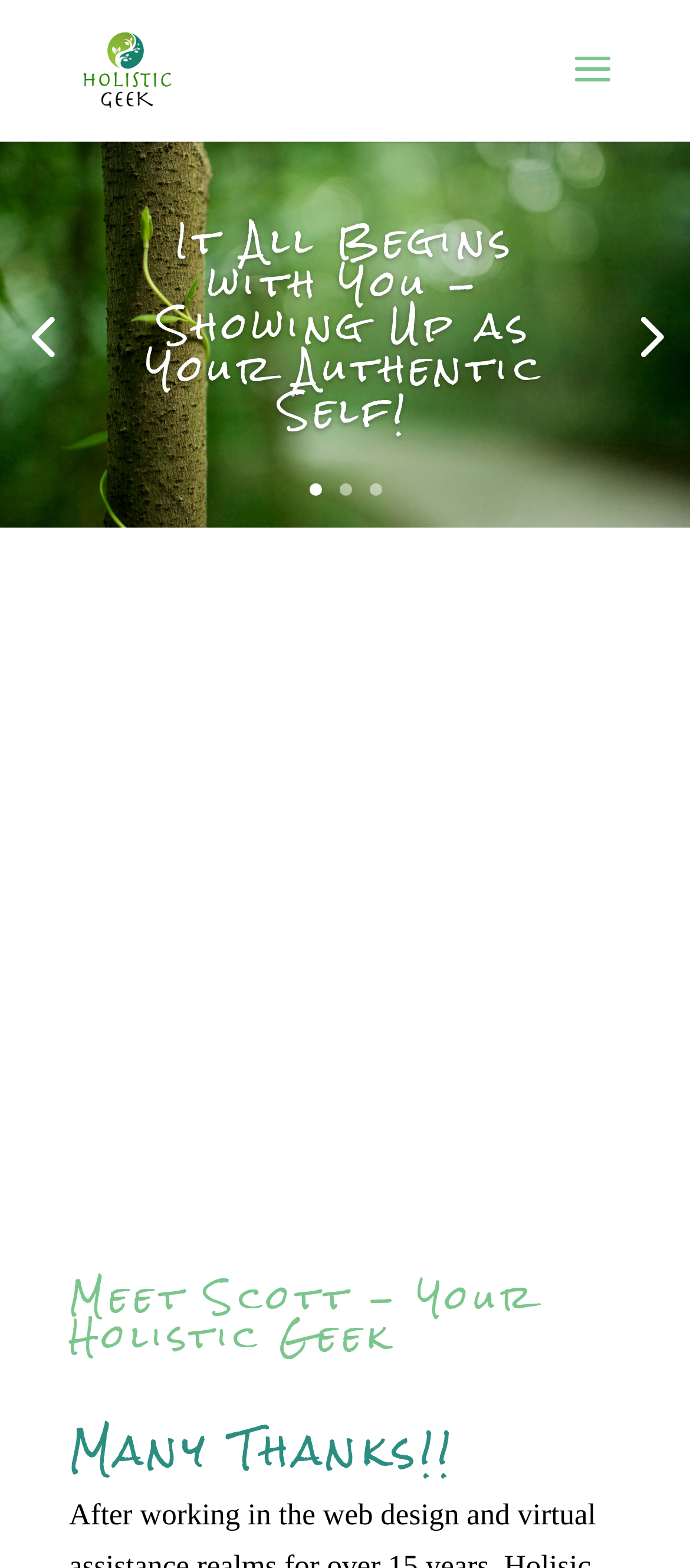Determine the bounding box coordinates of the element that should be clicked to execute the following command: "Explore the Entertainment section".

None